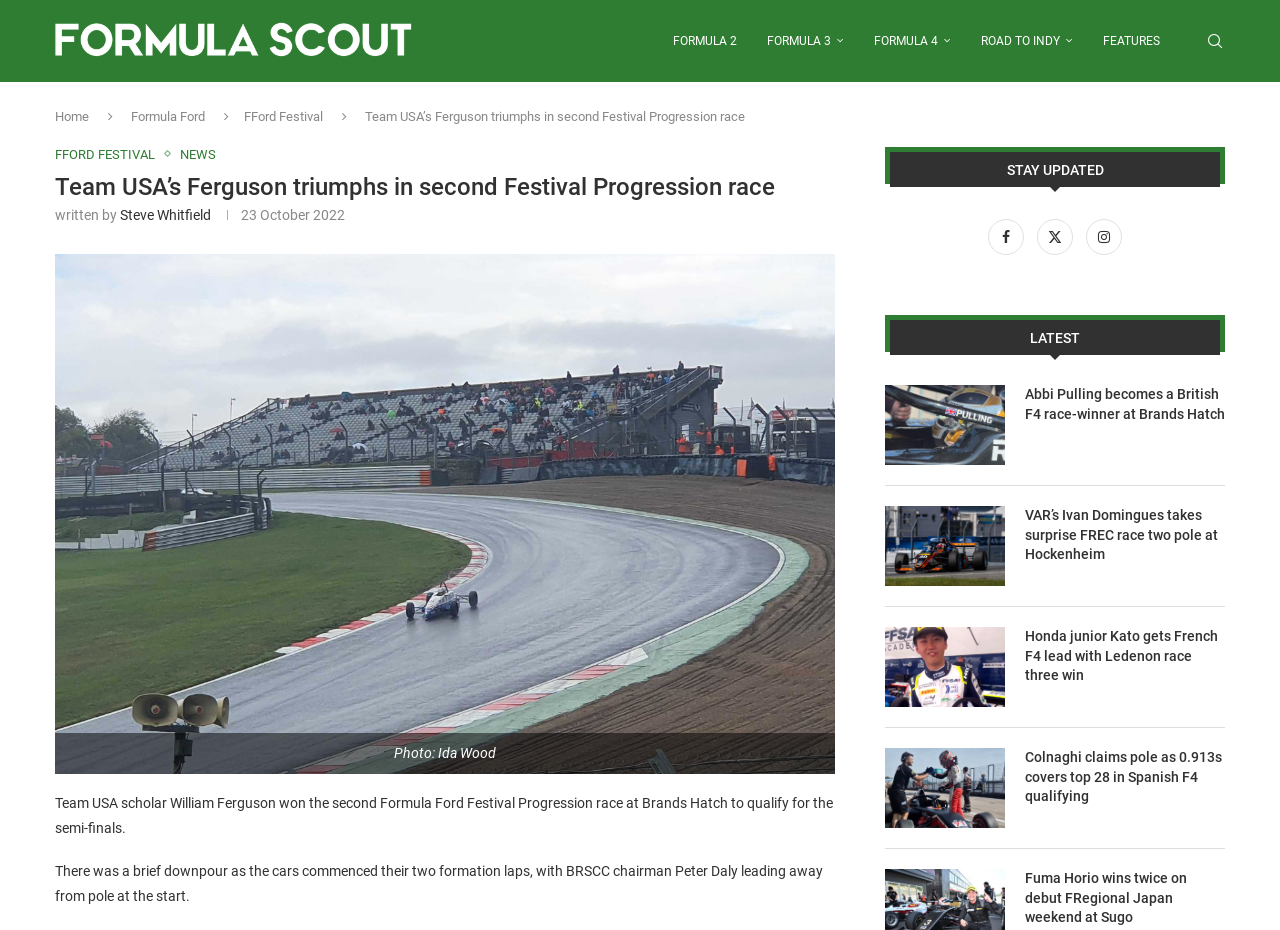Kindly determine the bounding box coordinates of the area that needs to be clicked to fulfill this instruction: "View photo by Ida Wood".

[0.043, 0.273, 0.652, 0.832]